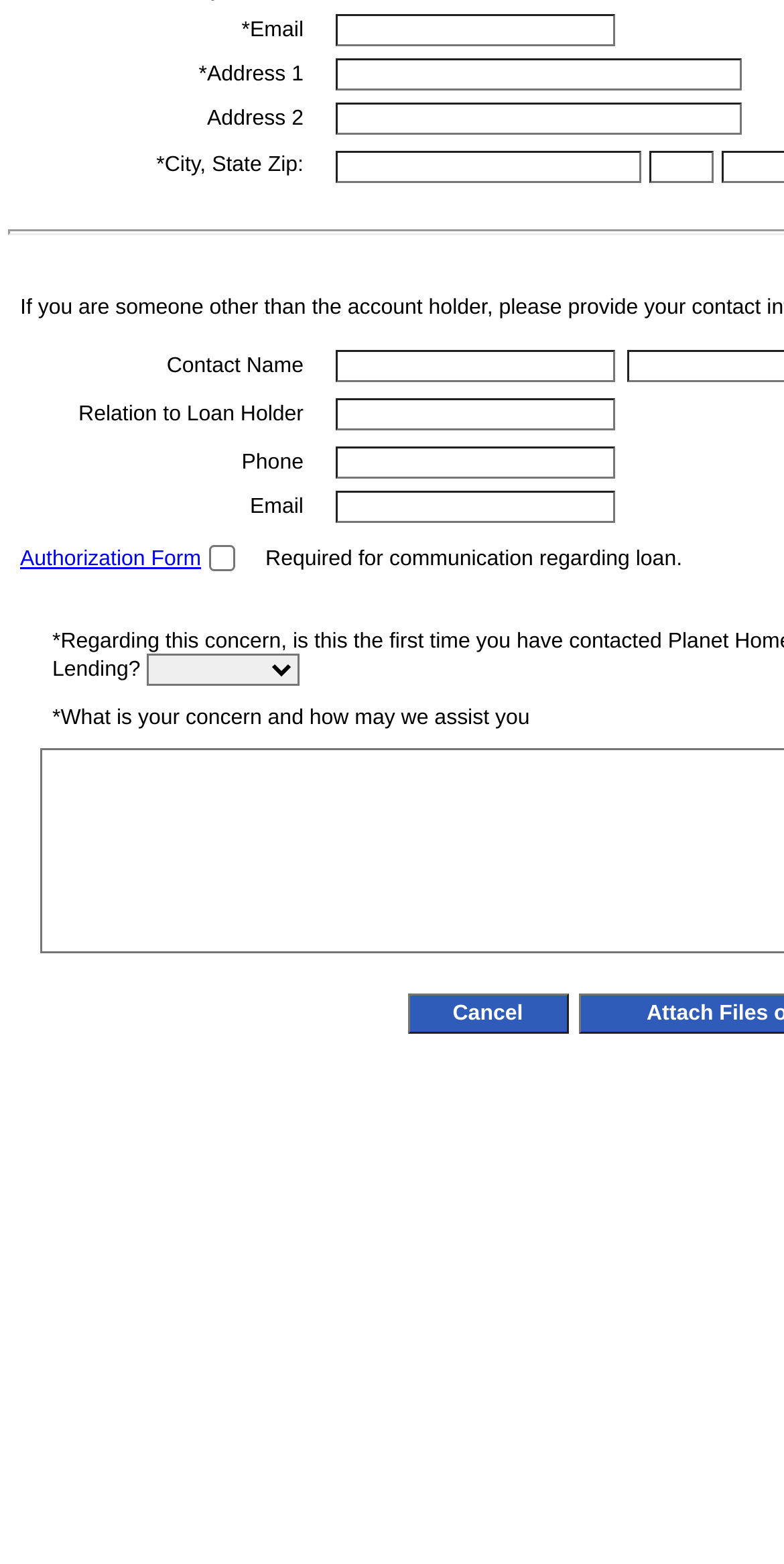Using the description "name="Close" value="Cancel"", locate and provide the bounding box of the UI element.

[0.52, 0.635, 0.725, 0.66]